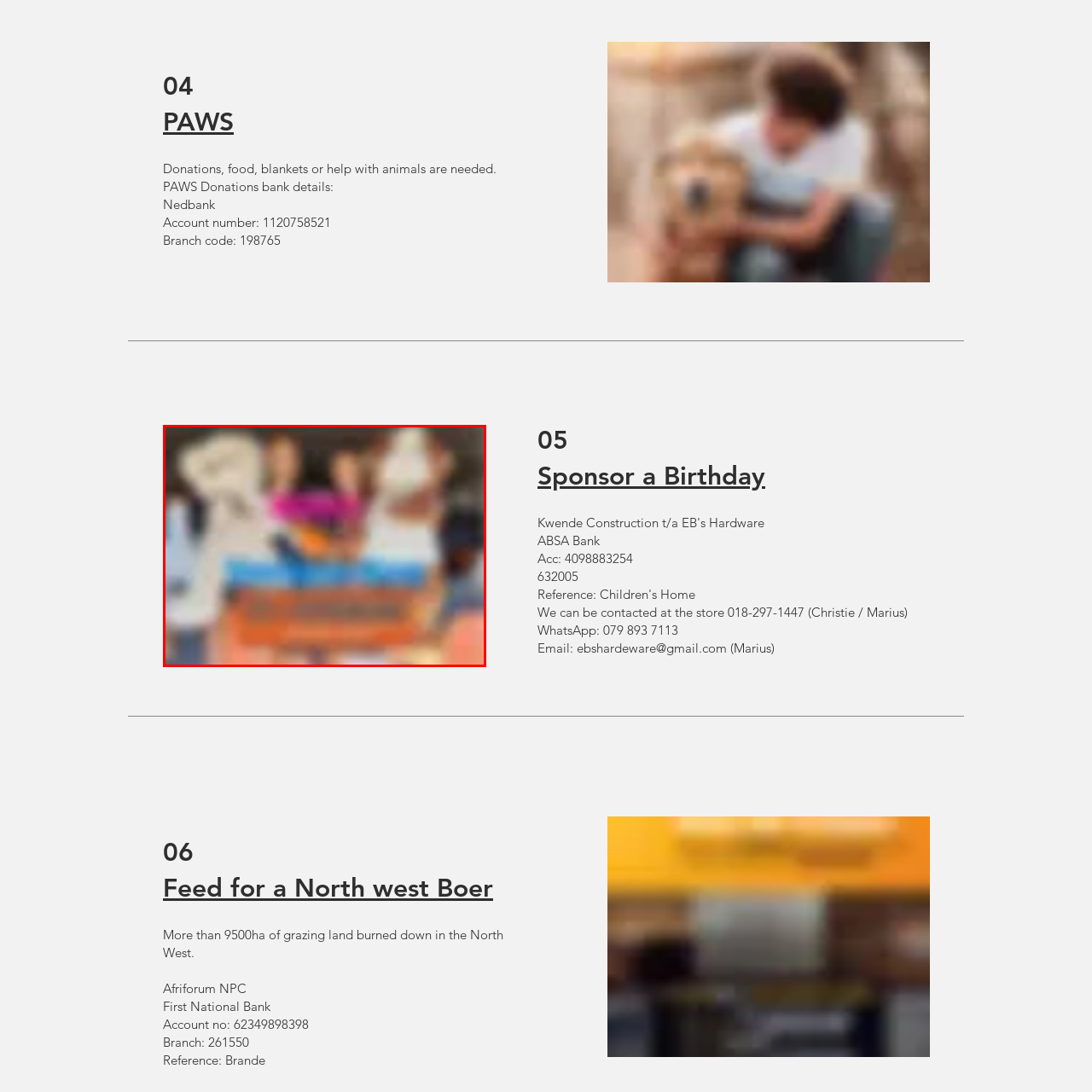What are the animals wearing?
Assess the image contained within the red bounding box and give a detailed answer based on the visual elements present in the image.

The animals in the image are dressed in playful attire, which adds to the festive and lively atmosphere of the scene, suggesting that they are participating in a fun event or celebration.